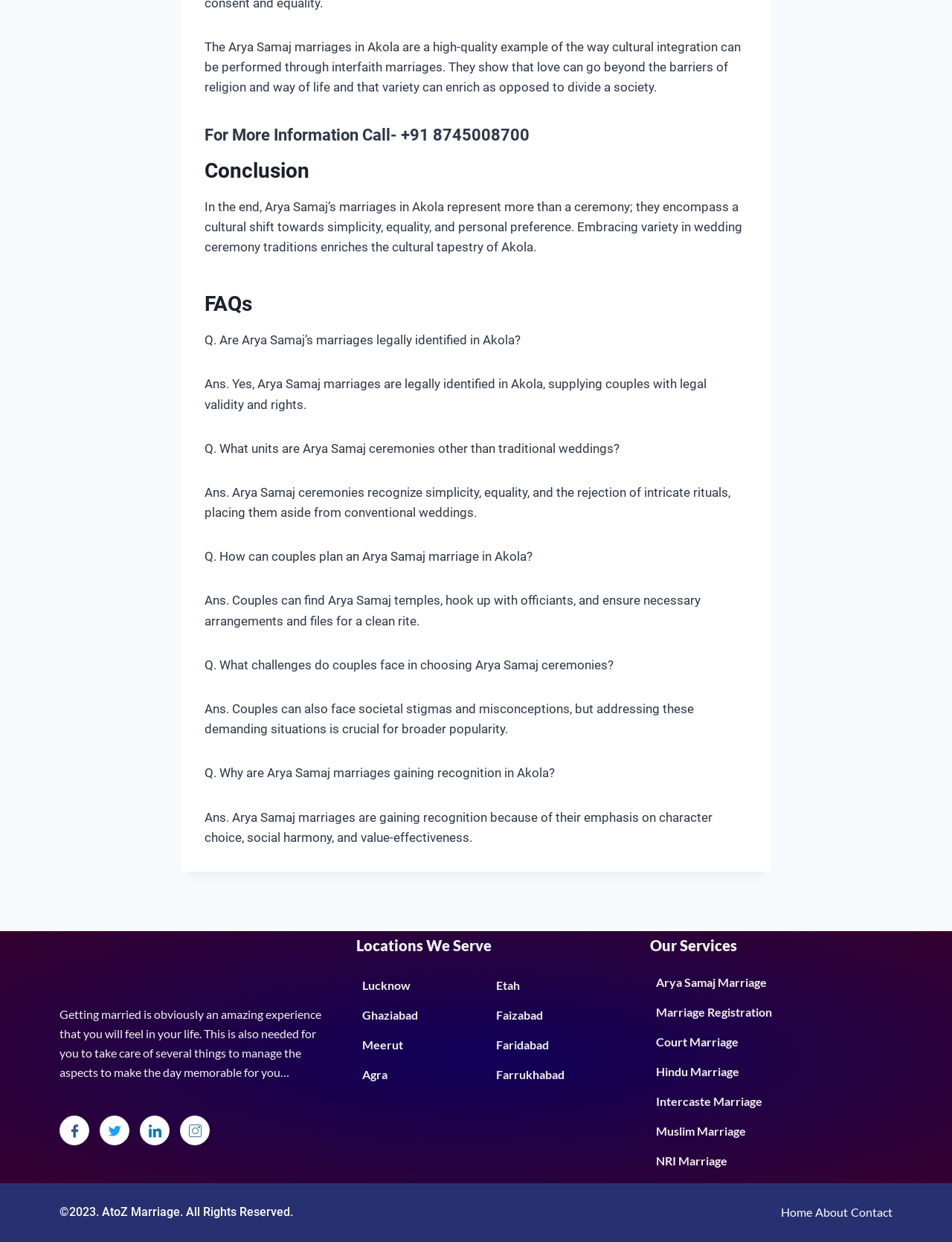Carefully examine the image and provide an in-depth answer to the question: What is the name of the organization?

The name of the organization can be found at the bottom of the webpage, in the copyright section which states '©2023. AtoZ Marriage. All Rights Reserved.'